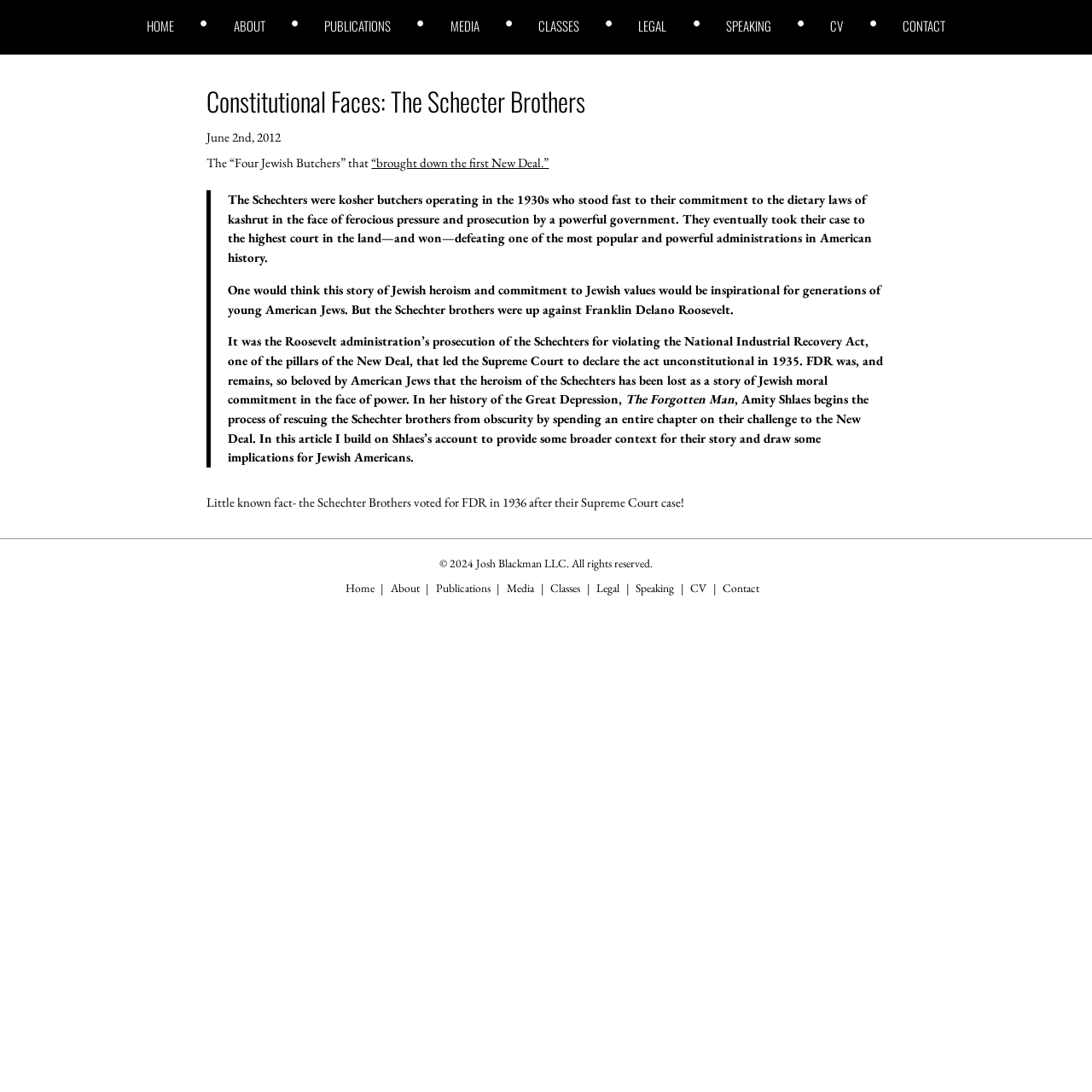Give a succinct answer to this question in a single word or phrase: 
What is the title of the article?

Constitutional Faces: The Schecter Brothers